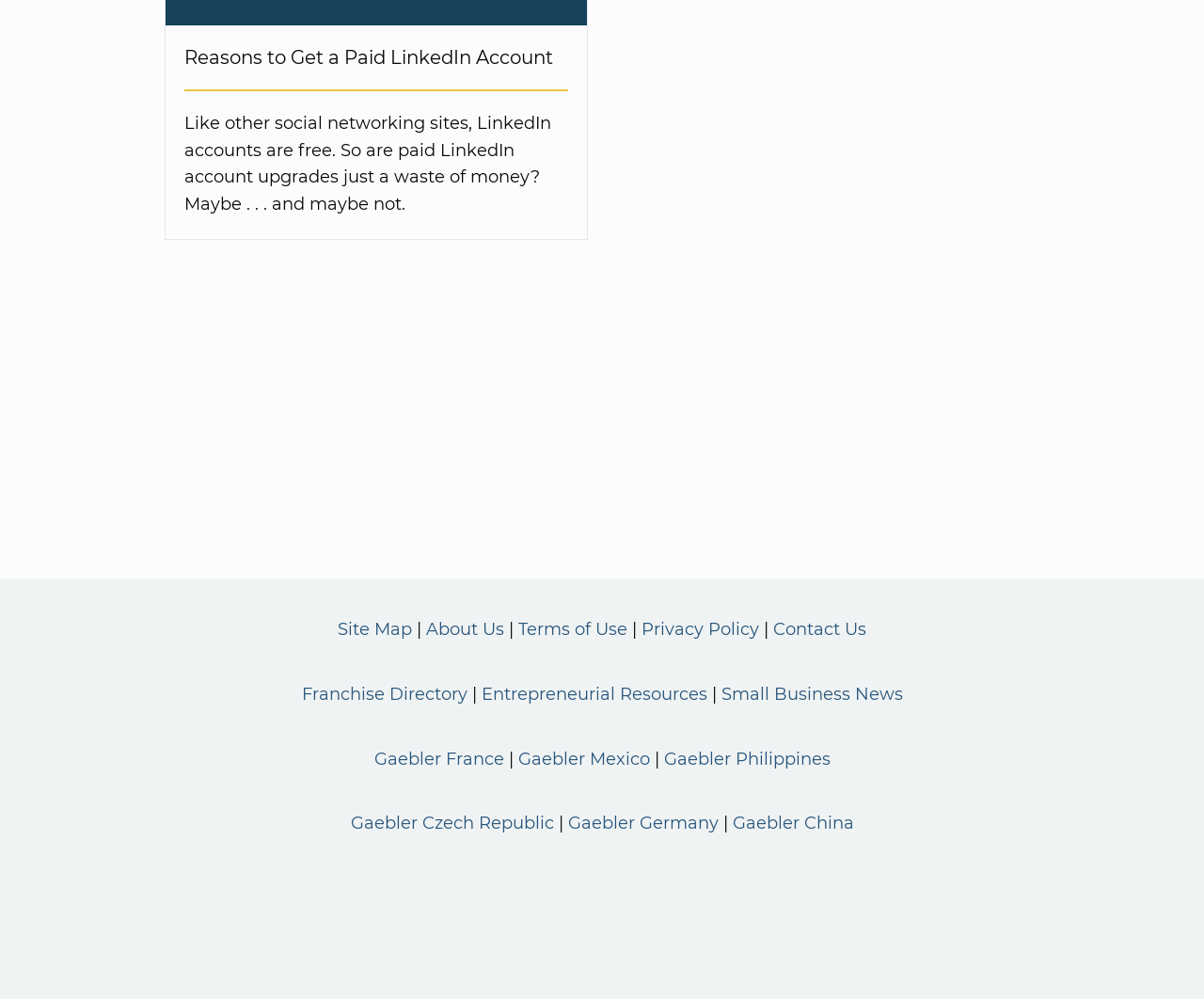Please identify the bounding box coordinates of the clickable area that will allow you to execute the instruction: "Visit 'Gaebler Germany'".

[0.471, 0.814, 0.596, 0.835]